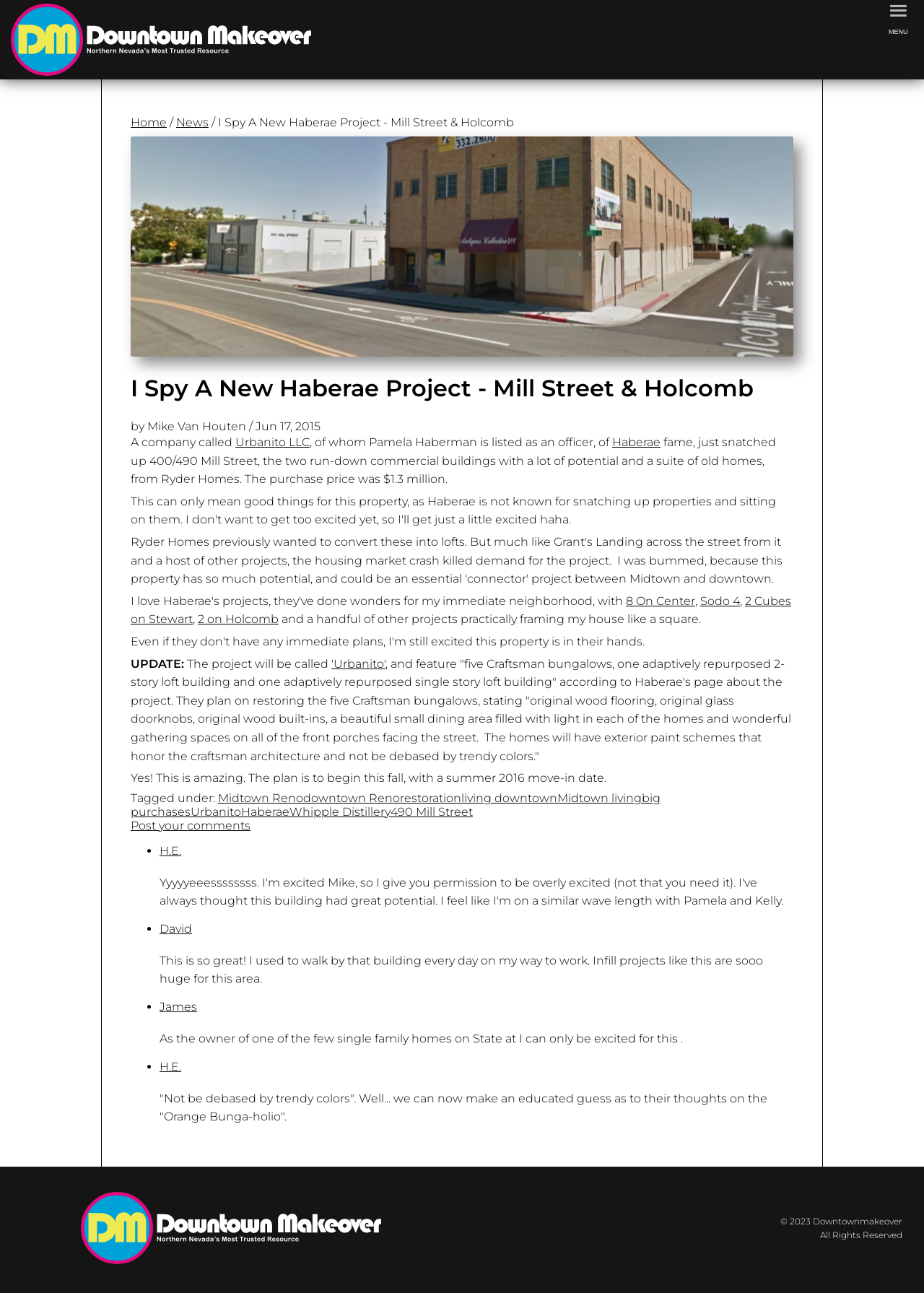Locate the bounding box coordinates of the region to be clicked to comply with the following instruction: "Read the news". The coordinates must be four float numbers between 0 and 1, in the form [left, top, right, bottom].

None